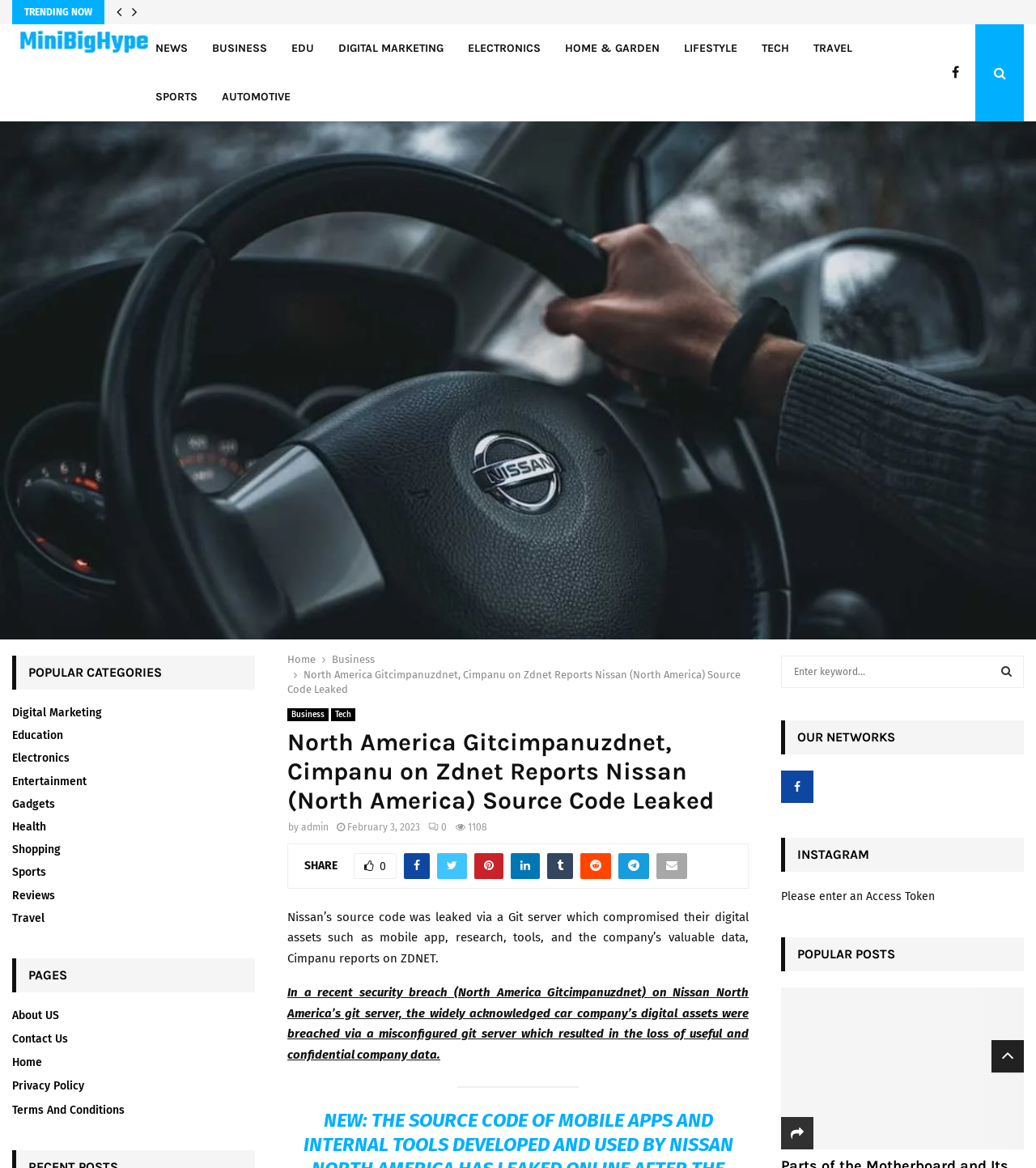Please predict the bounding box coordinates (top-left x, top-left y, bottom-right x, bottom-right y) for the UI element in the screenshot that fits the description: parent_node: TRENDING NOW

[0.957, 0.891, 0.988, 0.918]